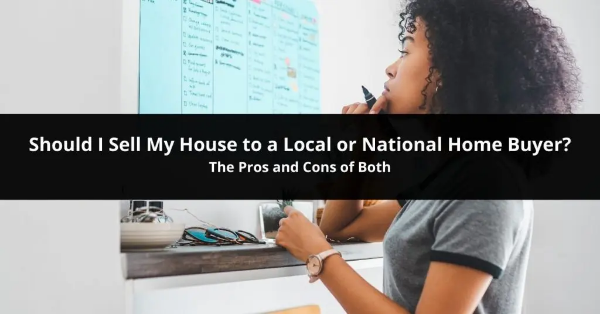Paint a vivid picture with your words by describing the image in detail.

The image features a contemplative individual standing next to a whiteboard filled with notes, deep in thought about the decision to sell their house. They appear engaged and focused, with one hand resting on their chin and the other holding a pen. The setting suggests a decision-making process, possibly in a home or office environment. Overlaying the image is the text, "Should I Sell My House to a Local or National Home Buyer? The Pros and Cons of Both," emphasizing the guide's informative nature. This visual representation underscores the considerations involved in choosing between local and national home buyers, inviting viewers to explore the pros and cons illustrated in the accompanying content.